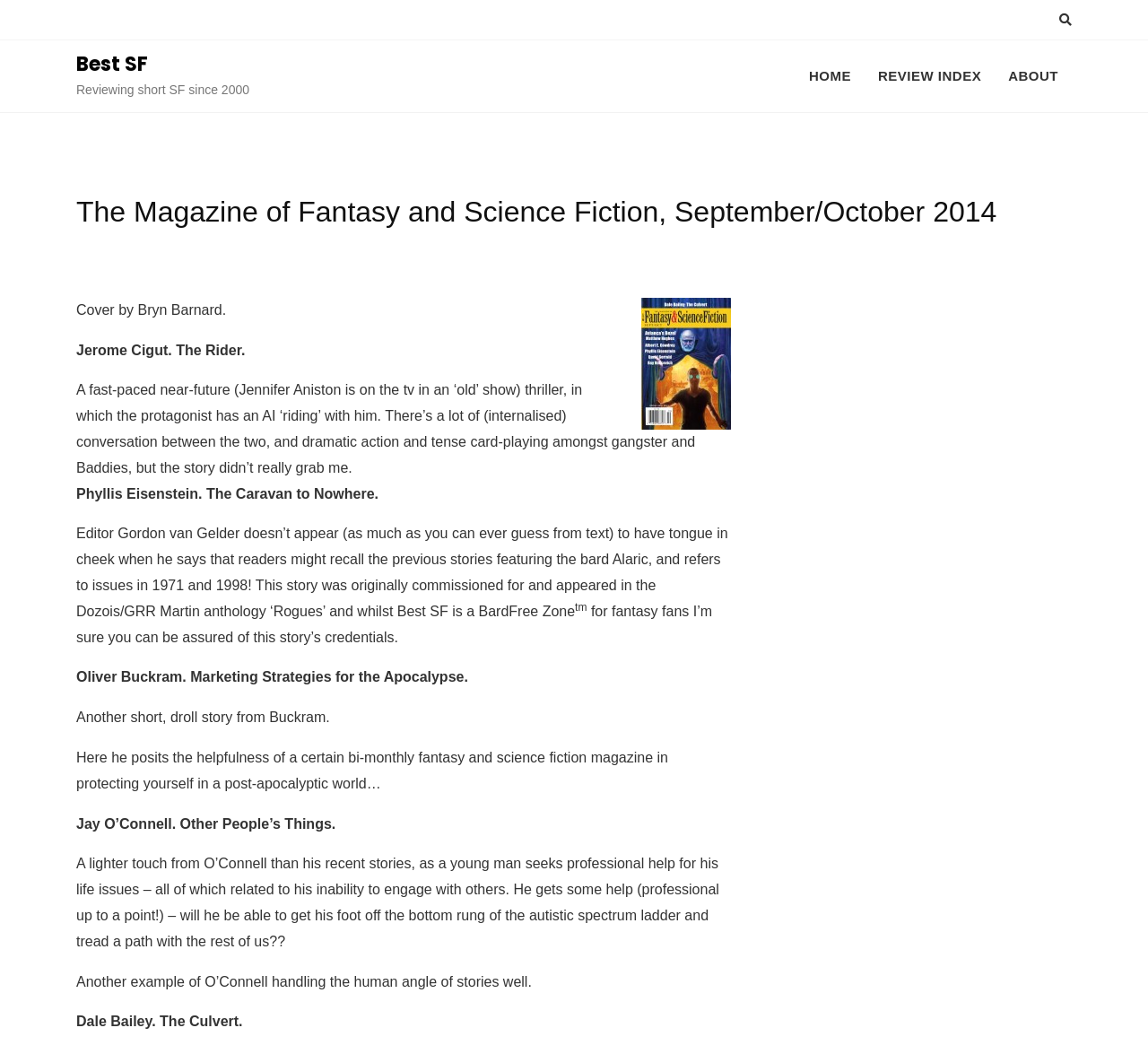Identify the bounding box coordinates for the UI element that matches this description: "Home".

[0.705, 0.048, 0.753, 0.096]